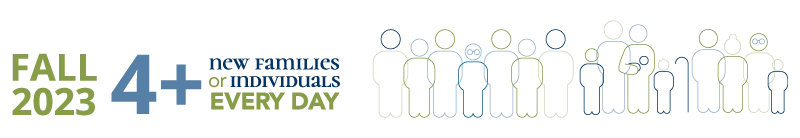What do the stylized figures represent?
Based on the image, answer the question with as much detail as possible.

The stylized figures in varying postures on the right side of the image symbolize support and connection, reflecting the ongoing commitment to service in the community, and represent the diverse families and individuals being aided.